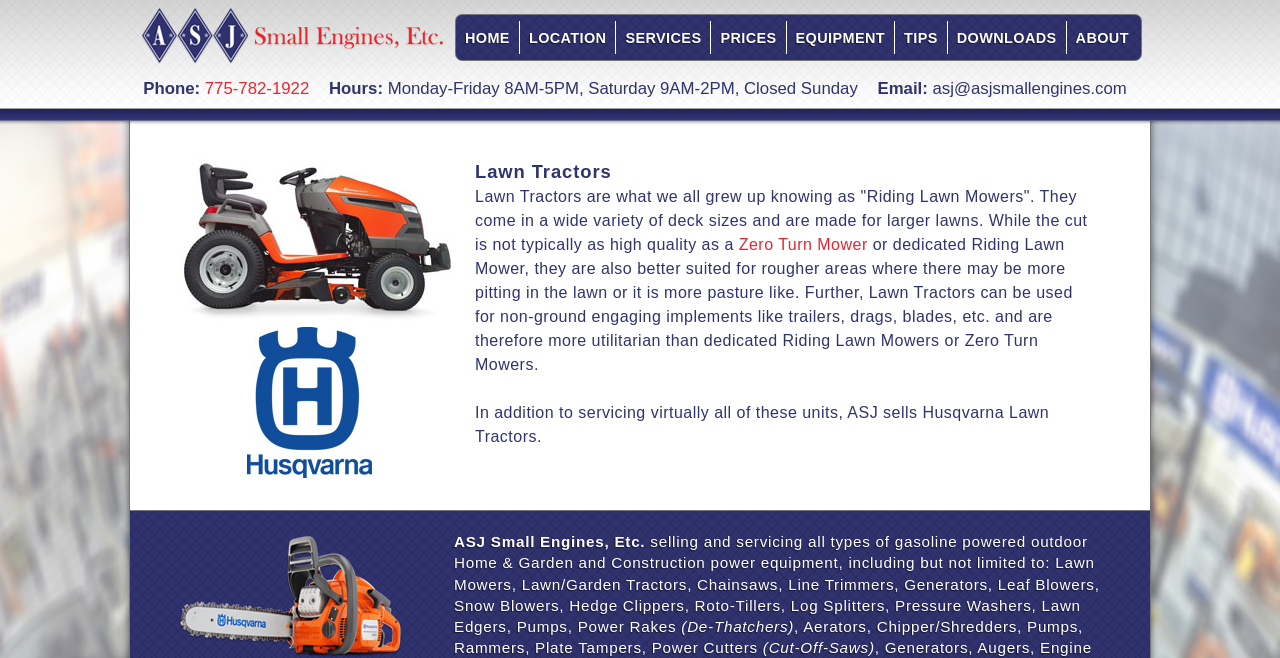Please find and report the bounding box coordinates of the element to click in order to perform the following action: "Learn about Zero Turn Mower". The coordinates should be expressed as four float numbers between 0 and 1, in the format [left, top, right, bottom].

[0.577, 0.359, 0.678, 0.384]